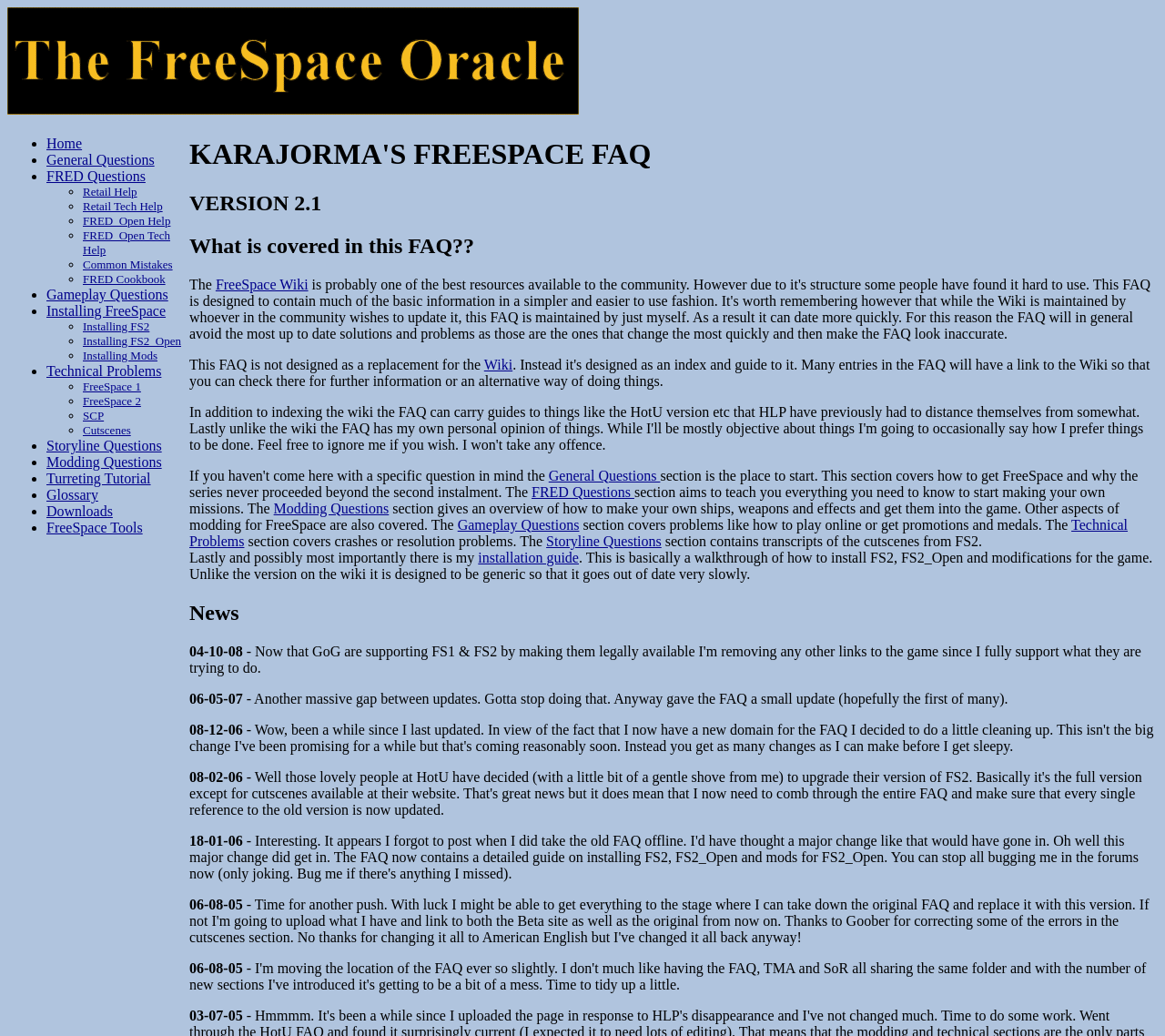Determine the bounding box coordinates in the format (top-left x, top-left y, bottom-right x, bottom-right y). Ensure all values are floating point numbers between 0 and 1. Identify the bounding box of the UI element described by: FRED_Open Tech Help

[0.071, 0.221, 0.146, 0.248]